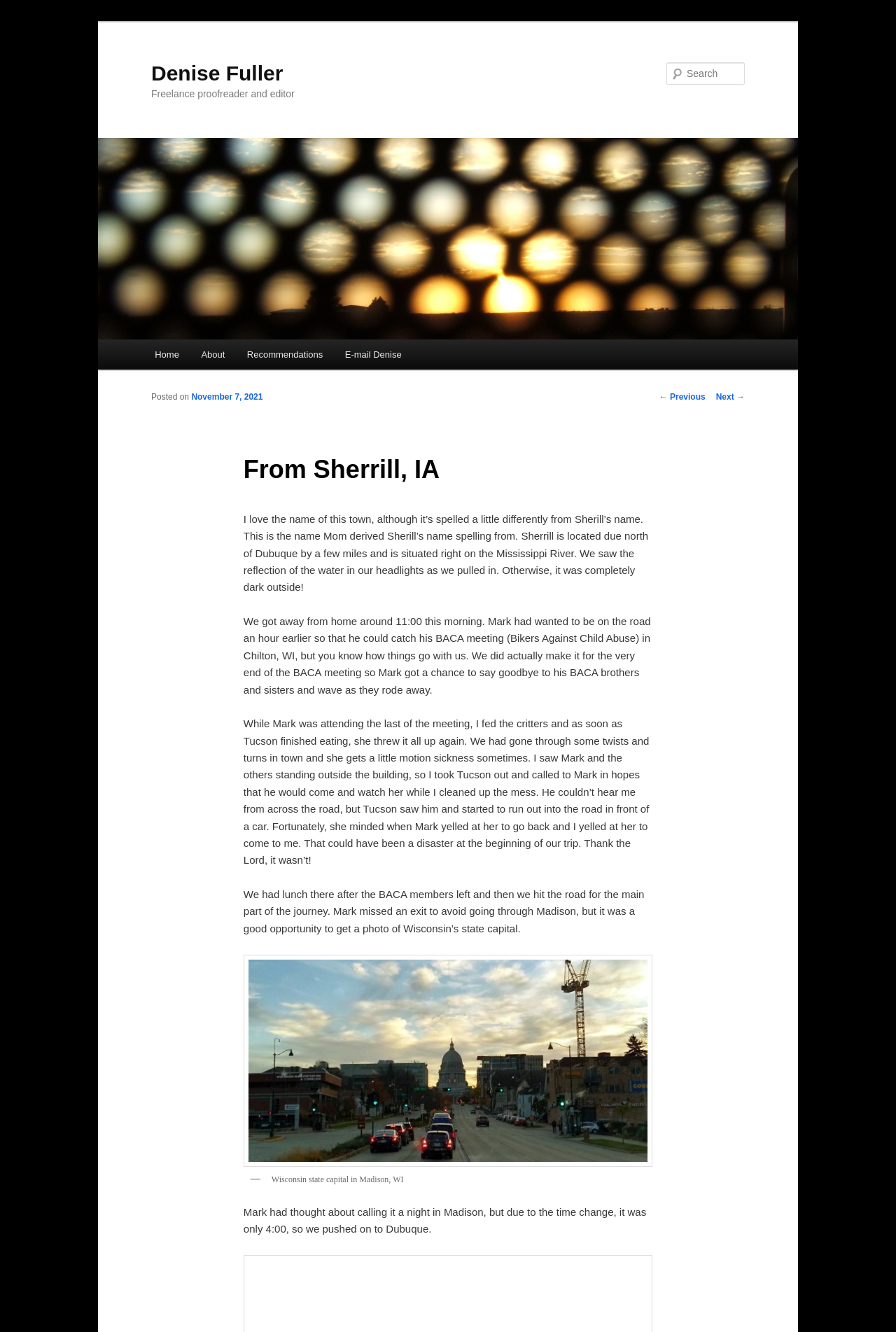Please find the bounding box coordinates of the element that needs to be clicked to perform the following instruction: "View the previous post". The bounding box coordinates should be four float numbers between 0 and 1, represented as [left, top, right, bottom].

[0.736, 0.294, 0.787, 0.302]